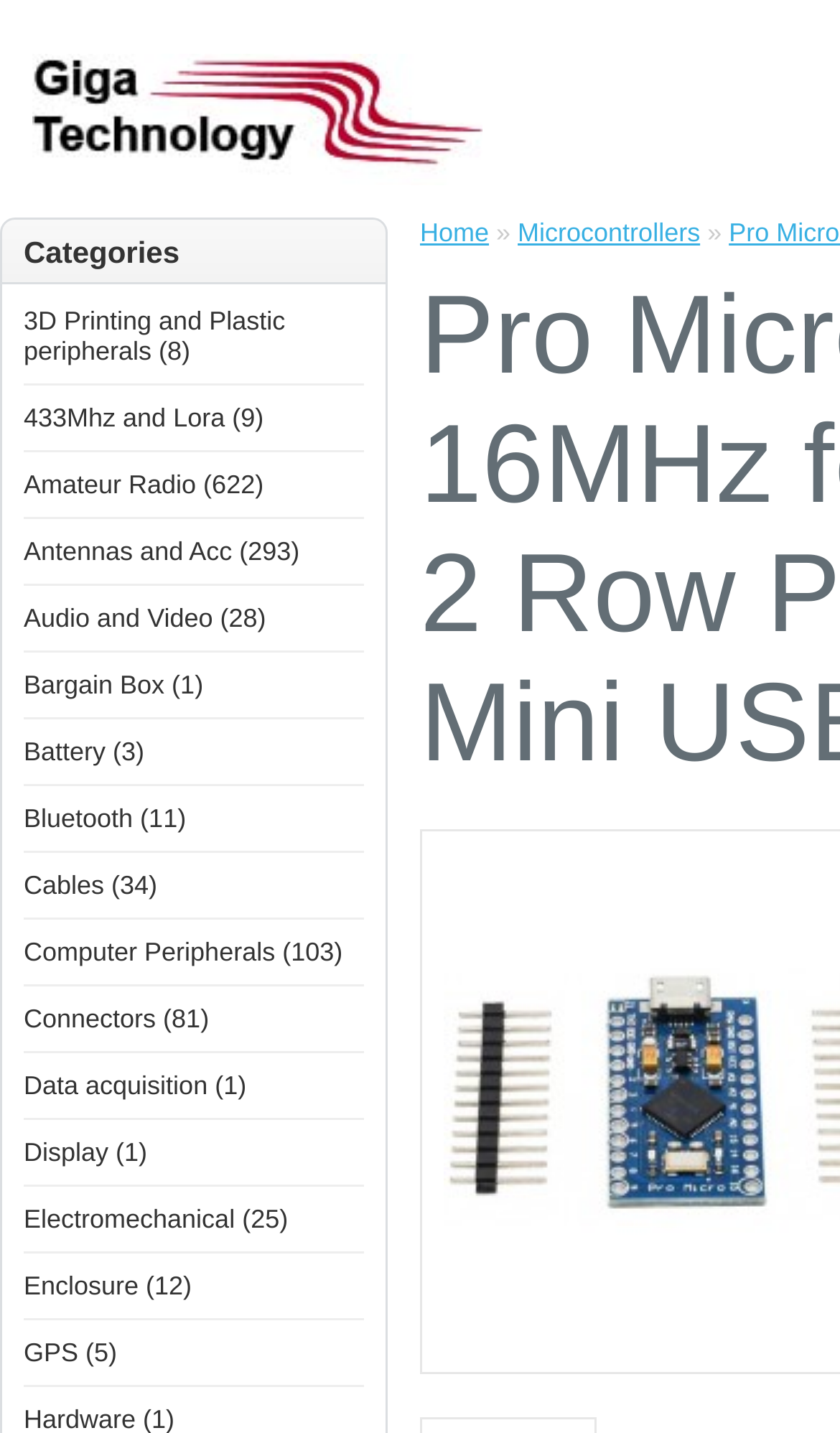Identify the bounding box coordinates of the element that should be clicked to fulfill this task: "go to 3D Printing and Plastic peripherals". The coordinates should be provided as four float numbers between 0 and 1, i.e., [left, top, right, bottom].

[0.028, 0.213, 0.34, 0.256]